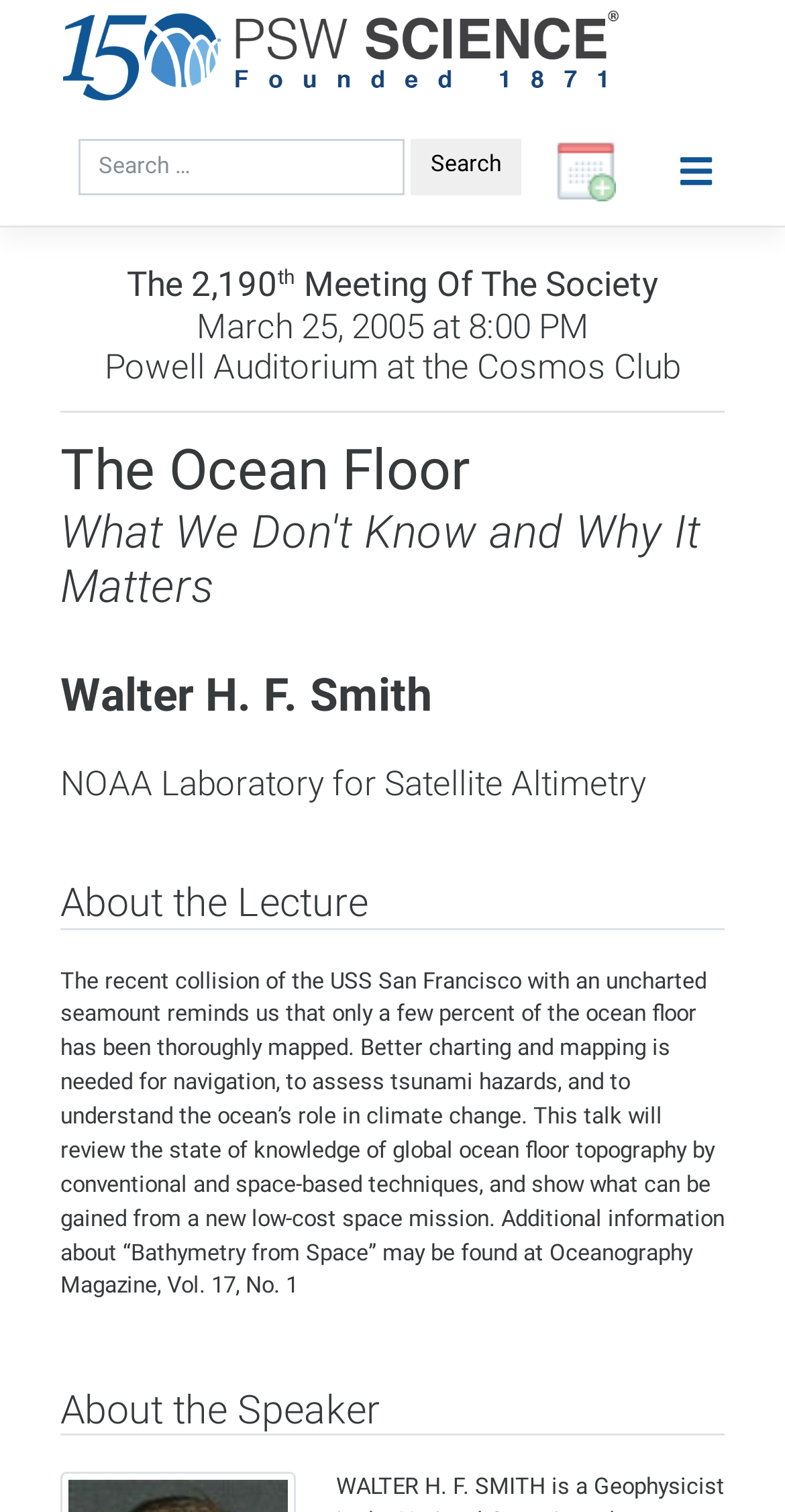What is the topic of the lecture?
Provide a one-word or short-phrase answer based on the image.

The Ocean Floor